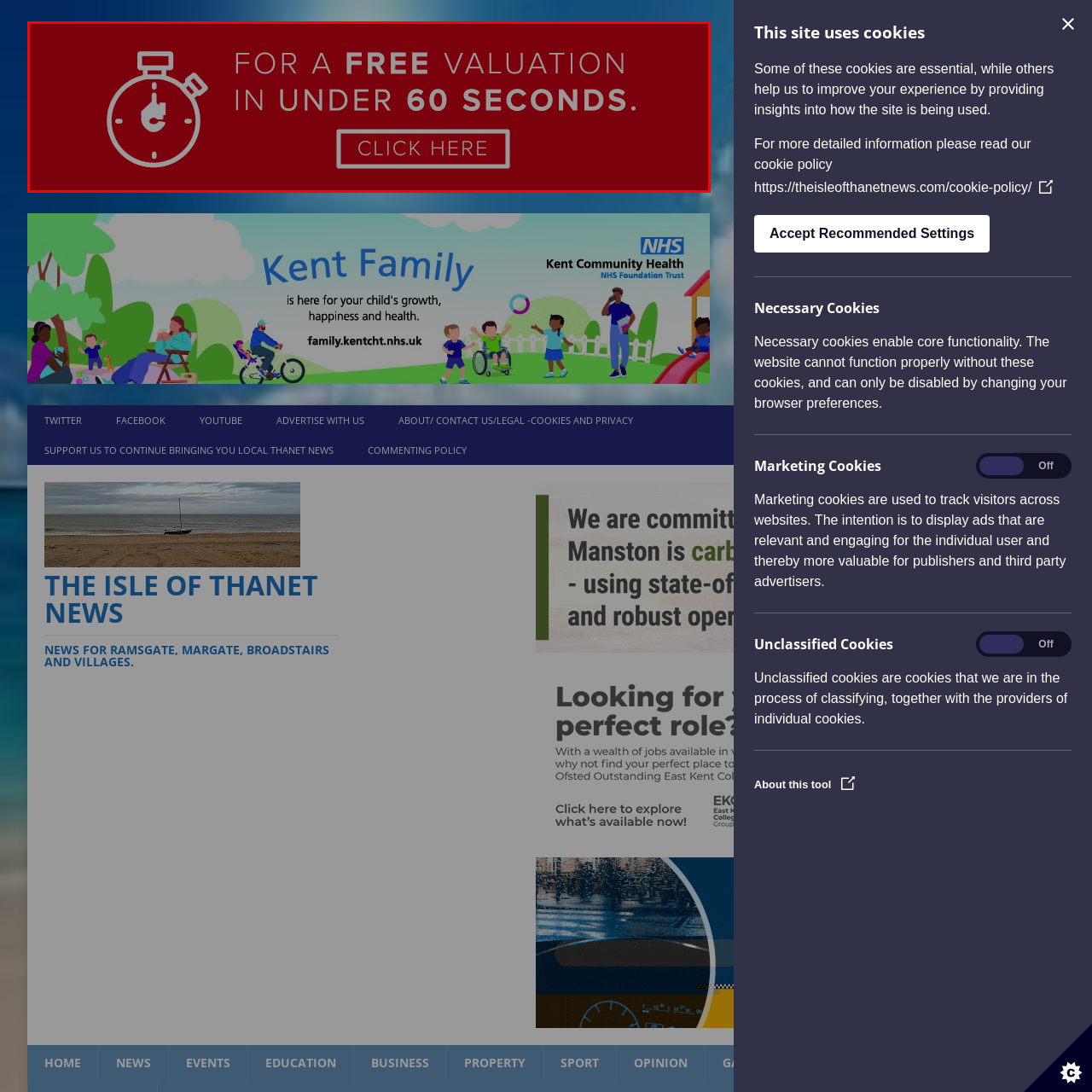Give a detailed description of the image area outlined by the red box.

The image features a vibrant red background with bold, silver text promoting a service offering a free property valuation in under 60 seconds. Accompanying the text is an illustration of a stopwatch, symbolizing speed and efficiency. This visual is designed to engage viewers quickly, emphasizing the ease and convenience of obtaining a valuation with a clear "CLICK HERE" call-to-action, guiding potential customers to take immediate action. The overall presentation aims to attract individuals interested in real estate valuation services, highlighting a quick and accessible approach.